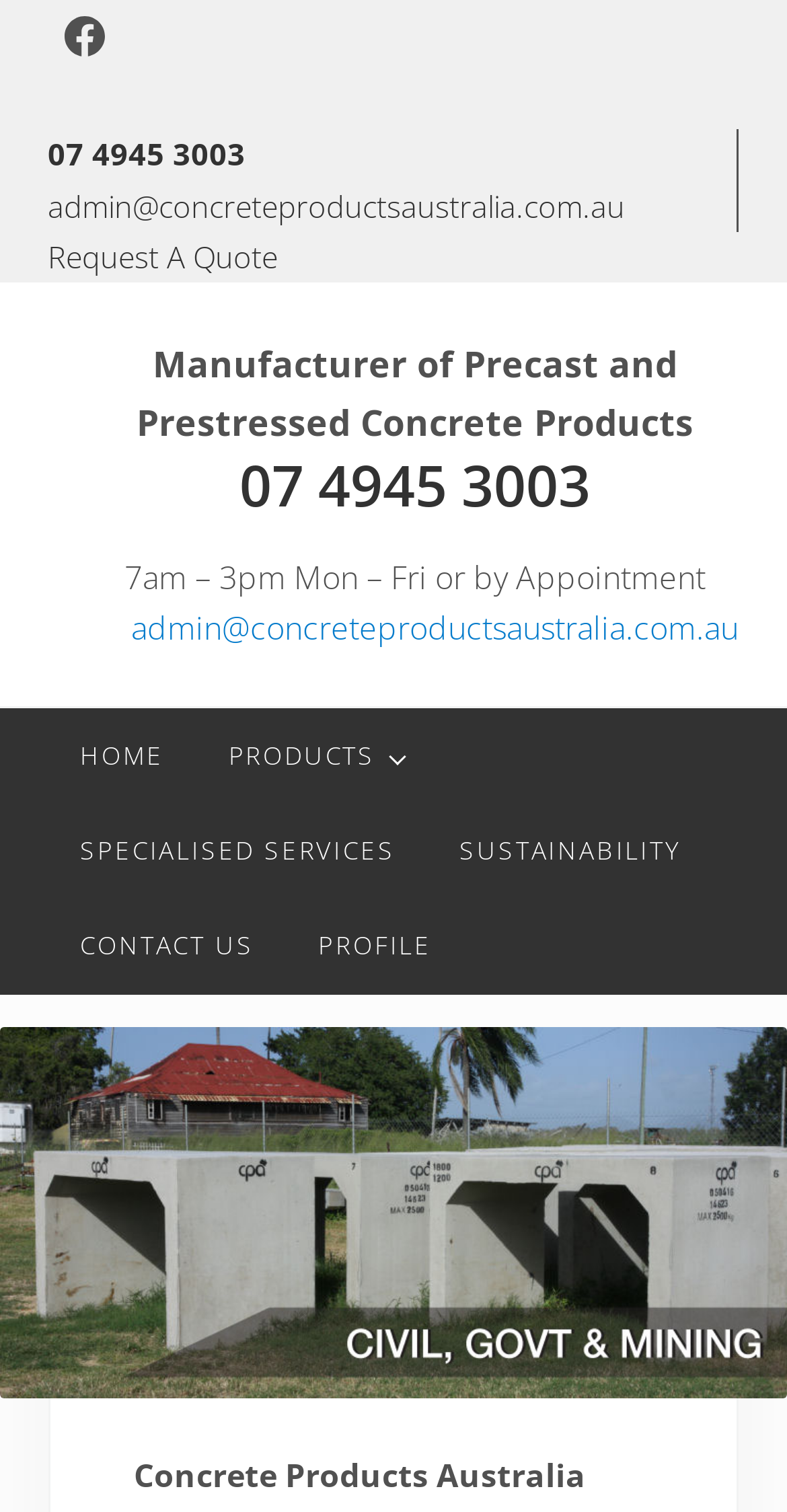Can you show the bounding box coordinates of the region to click on to complete the task described in the instruction: "Check civil, government and mining concrete products"?

[0.0, 0.68, 1.0, 0.925]